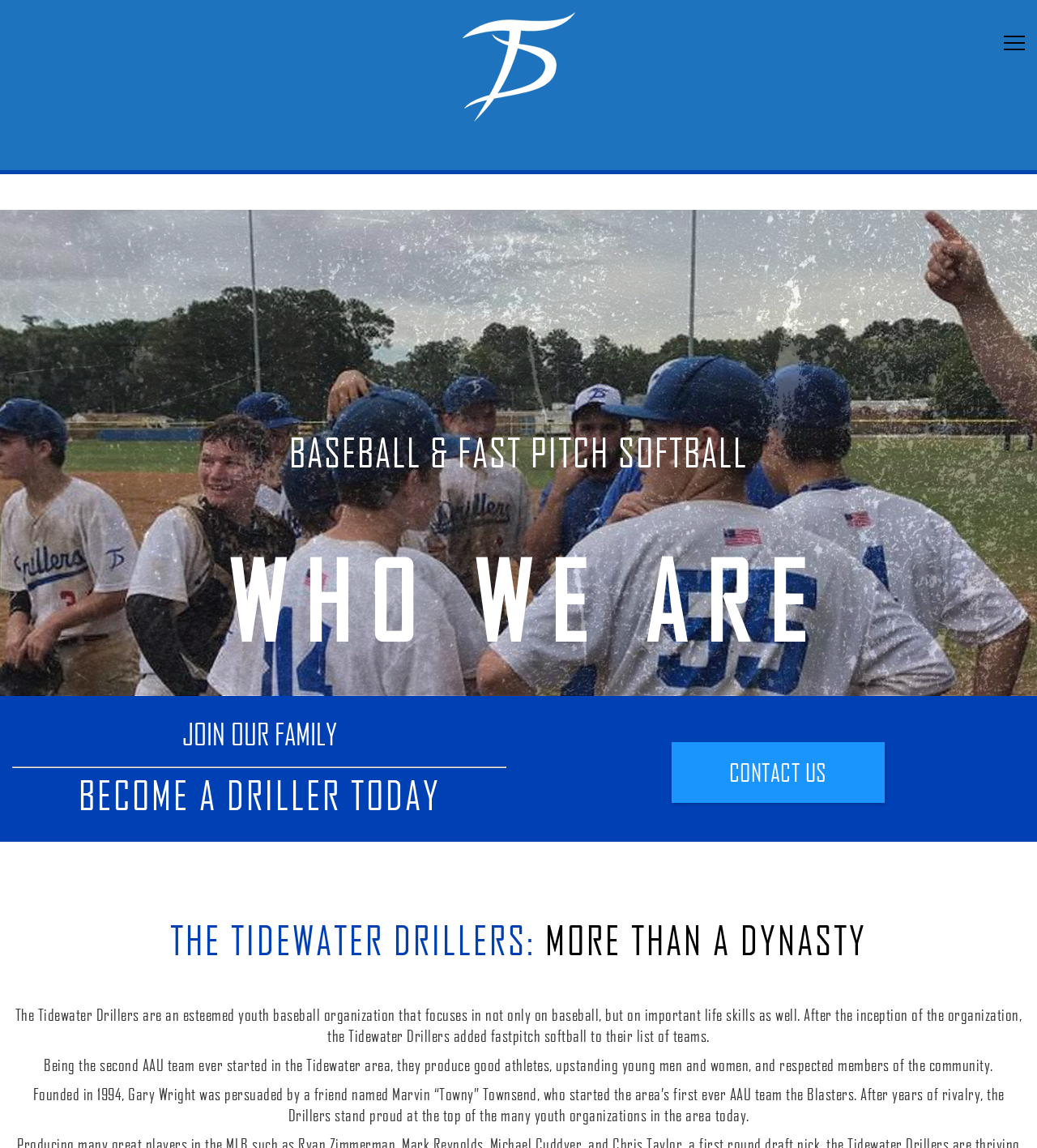Who founded the Tidewater Drillers organization?
Using the details shown in the screenshot, provide a comprehensive answer to the question.

Based on the webpage, the StaticText element 'Founded in 1994, Gary Wright was persuaded by a friend named Marvin “Towny” Townsend...' suggests that Gary Wright founded the Tidewater Drillers organization.